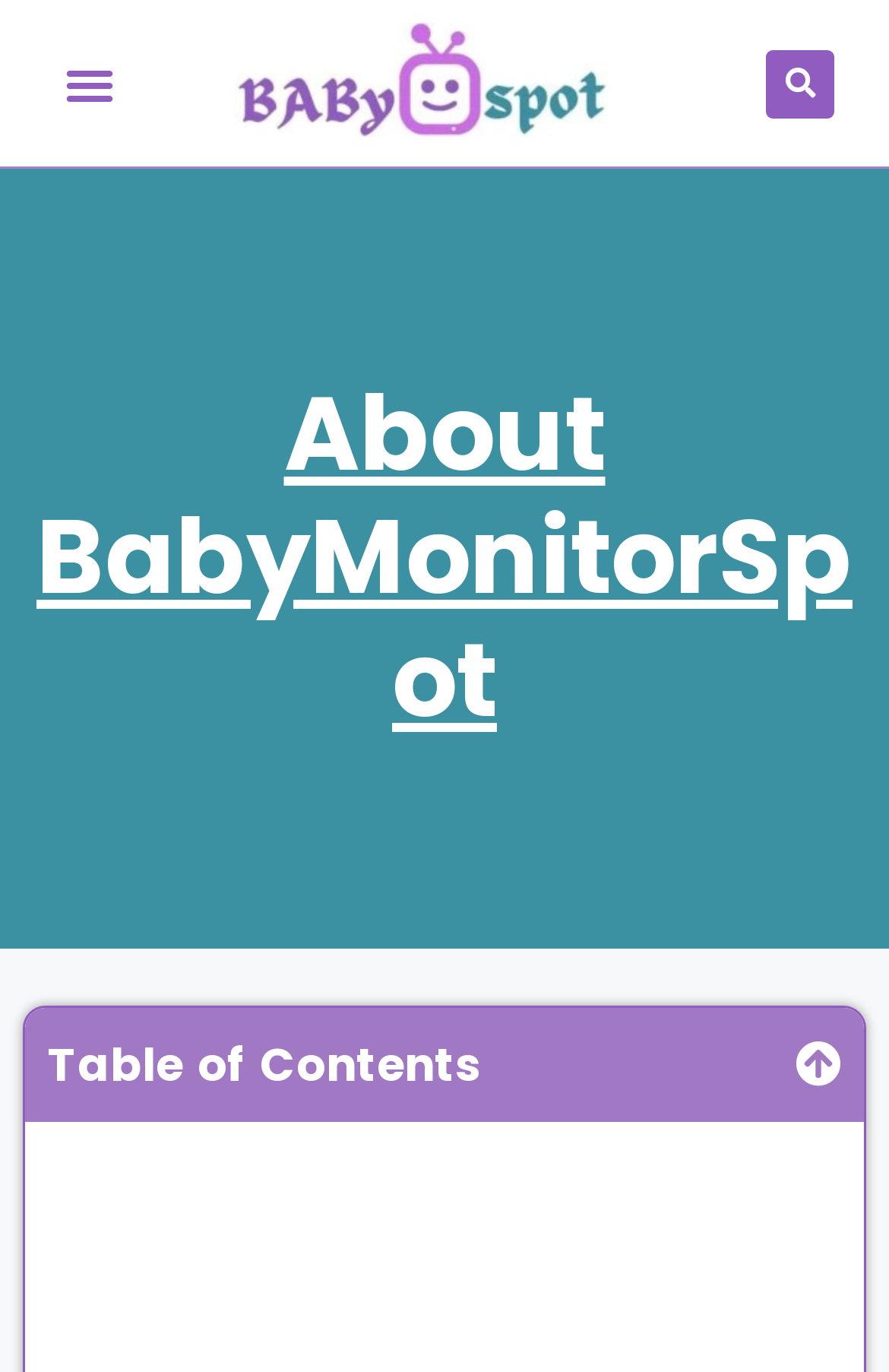Provide a thorough summary of the webpage.

The webpage is about BabyMonitorSpot, a trusted partner for all things related to baby monitors. At the top left of the page, there is a link and an image, both labeled as "BabyMonitorSpot", which likely serve as a logo or branding element. To the right of the logo, there is a menu toggle button. 

On the top right side of the page, there is a search bar with a "Search" button. 

Below the top section, there is a heading that reads "About BabyMonitorSpot", which suggests that the page is about the website itself. 

Further down the page, there is a "Table of Contents" section, which is currently expanded and controlled by a "Close table of contents" button located at the top right of this section.